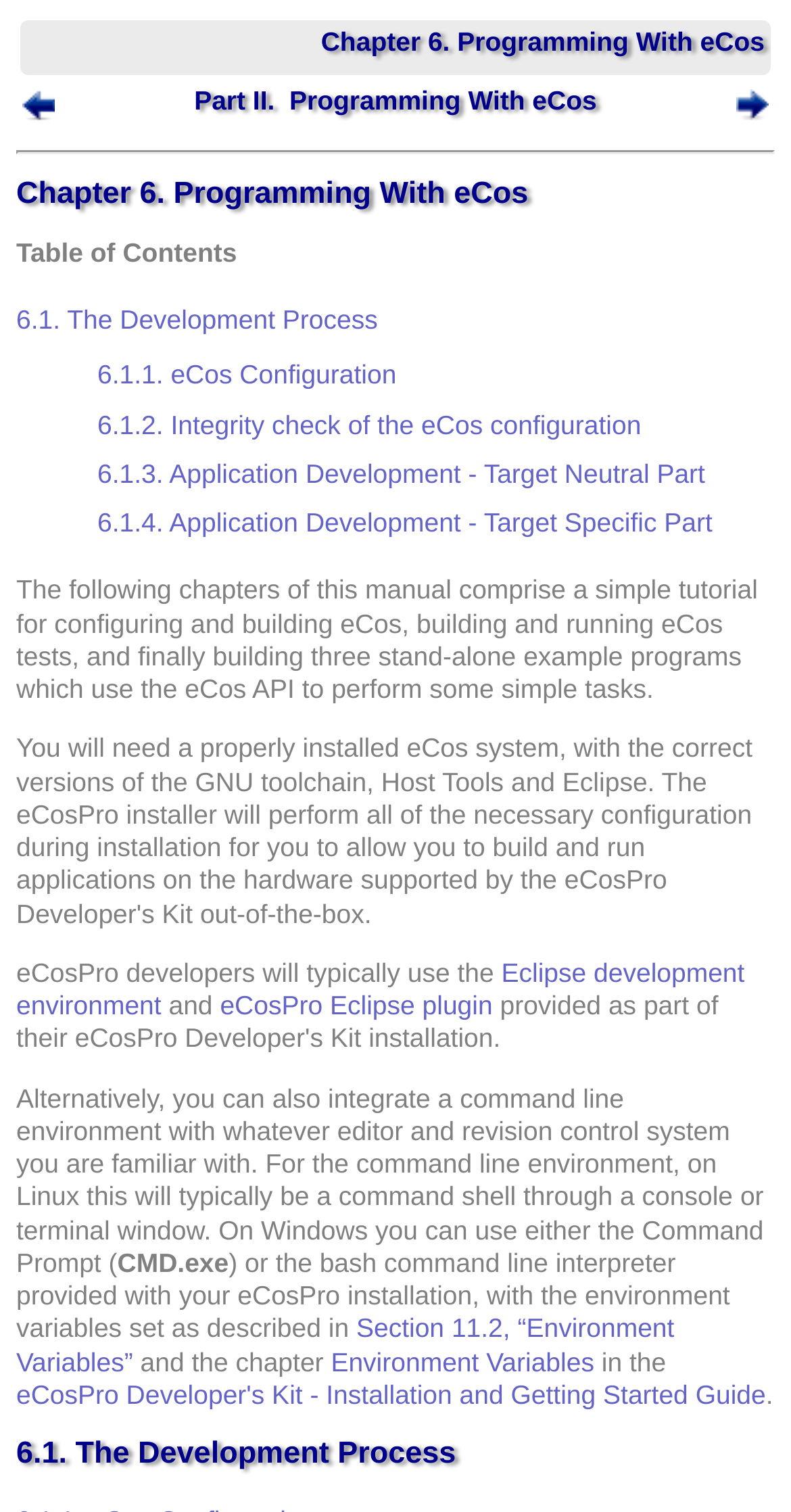Create an elaborate caption for the webpage.

This webpage is about Chapter 6 of a manual on programming with eCos. At the top, there is a navigation header with a table containing links to previous and next chapters, as well as a header with the chapter title. Below the navigation header, there is a horizontal separator line.

The main content of the page is divided into several sections. The first section is a table of contents, which lists links to different subsections of the chapter, including "The Development Process", "eCos Configuration", "Integrity check of the eCos configuration", and more.

Following the table of contents, there is a paragraph of text that introduces the chapter, explaining that it will provide a tutorial on configuring and building eCos, as well as building and running tests and example programs.

The rest of the page is dedicated to describing the development process, including the use of the Eclipse development environment and eCosPro Eclipse plugin, as well as alternative command-line environments. There are several links to other sections of the manual, including "Environment Variables" and the "eCosPro Developer's Kit - Installation and Getting Started Guide".

At the bottom of the page, there is a heading that marks the beginning of the first subsection, "6.1. The Development Process".